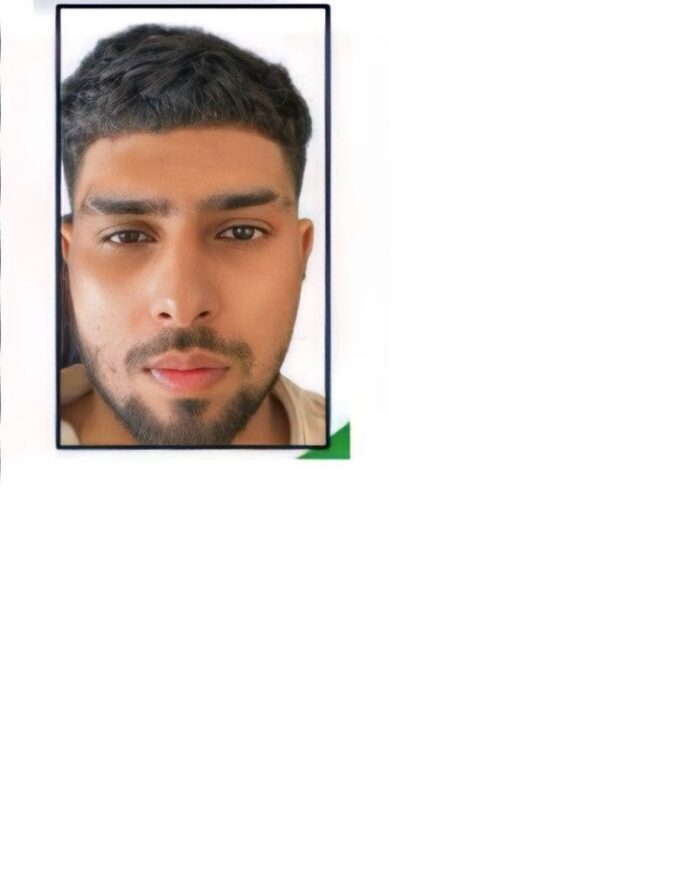What is the shape of the man's jawline?
Based on the visual content, answer with a single word or a brief phrase.

Strong